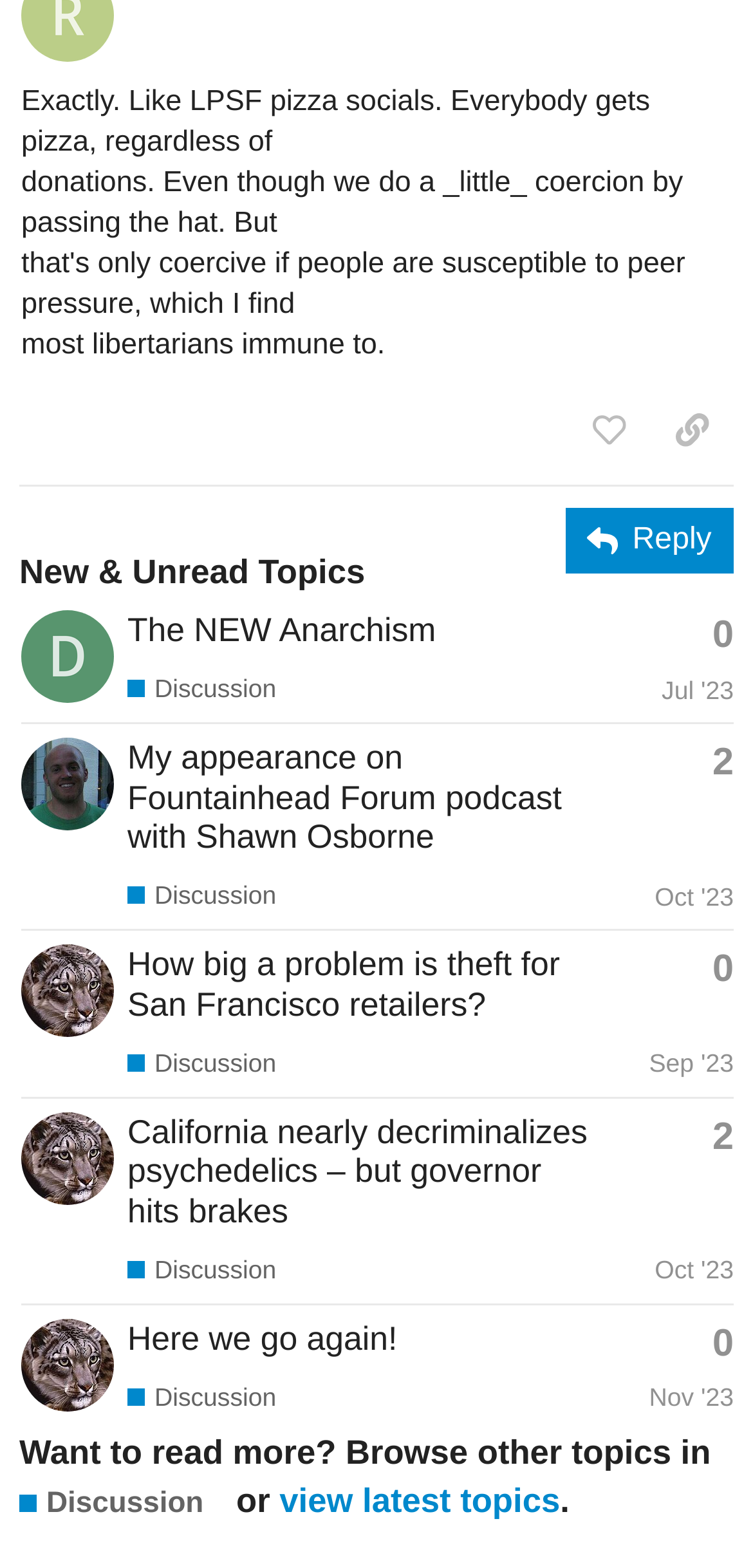Determine the bounding box for the HTML element described here: "Oct '23". The coordinates should be given as [left, top, right, bottom] with each number being a float between 0 and 1.

[0.869, 0.8, 0.974, 0.818]